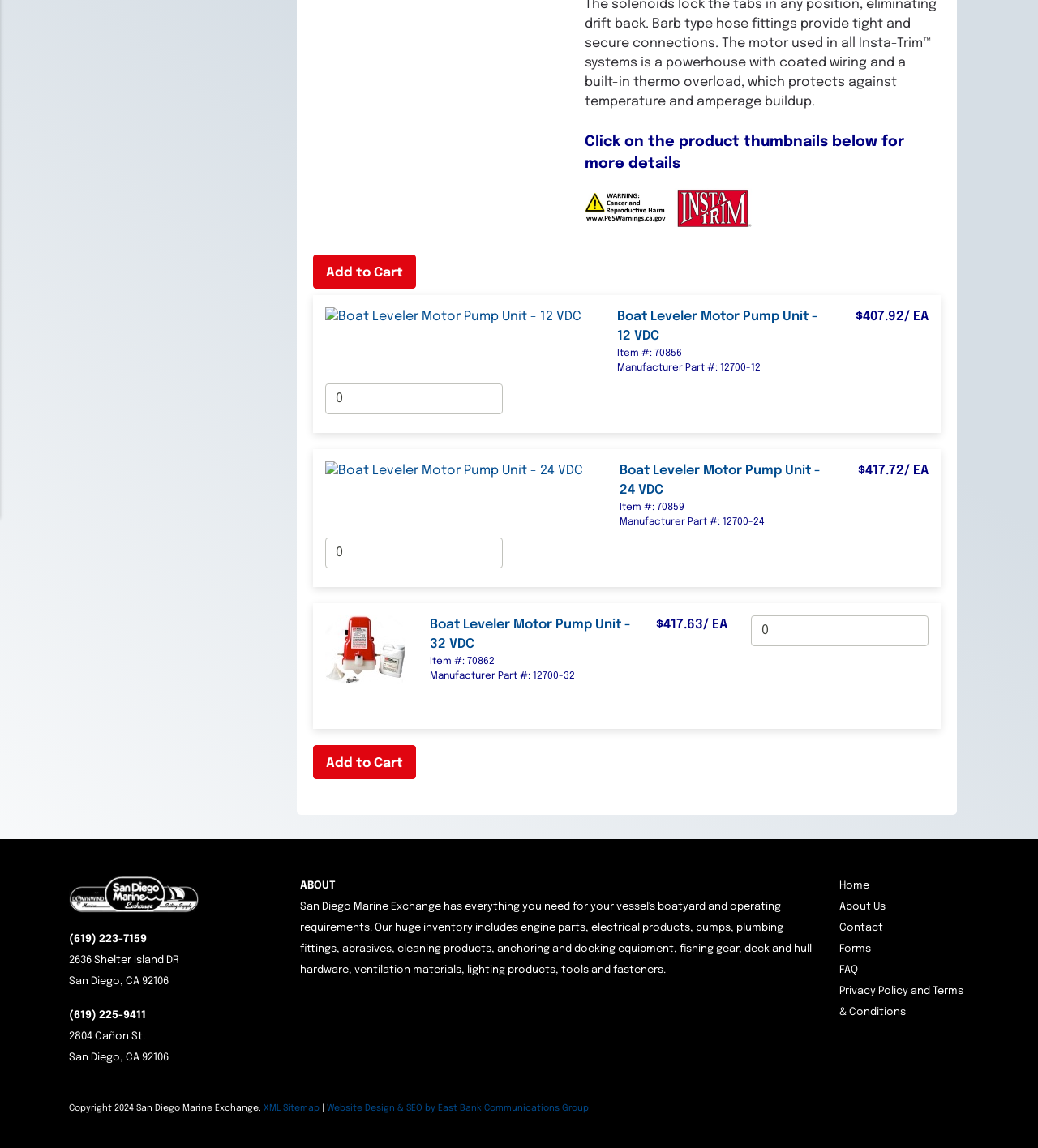Extract the bounding box coordinates for the described element: "input value="0" name="cart_qty[1]" value="0"". The coordinates should be represented as four float numbers between 0 and 1: [left, top, right, bottom].

[0.313, 0.334, 0.485, 0.361]